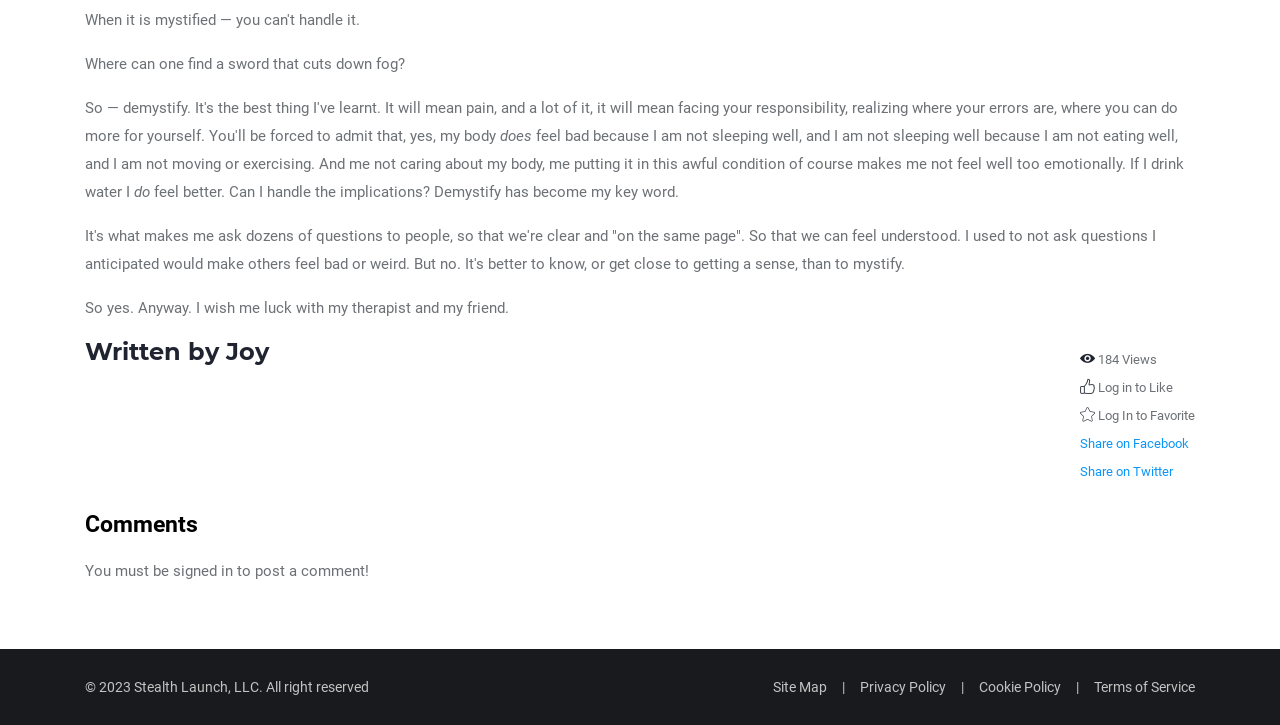Give the bounding box coordinates for the element described by: "Share on Twitter".

[0.844, 0.641, 0.916, 0.661]